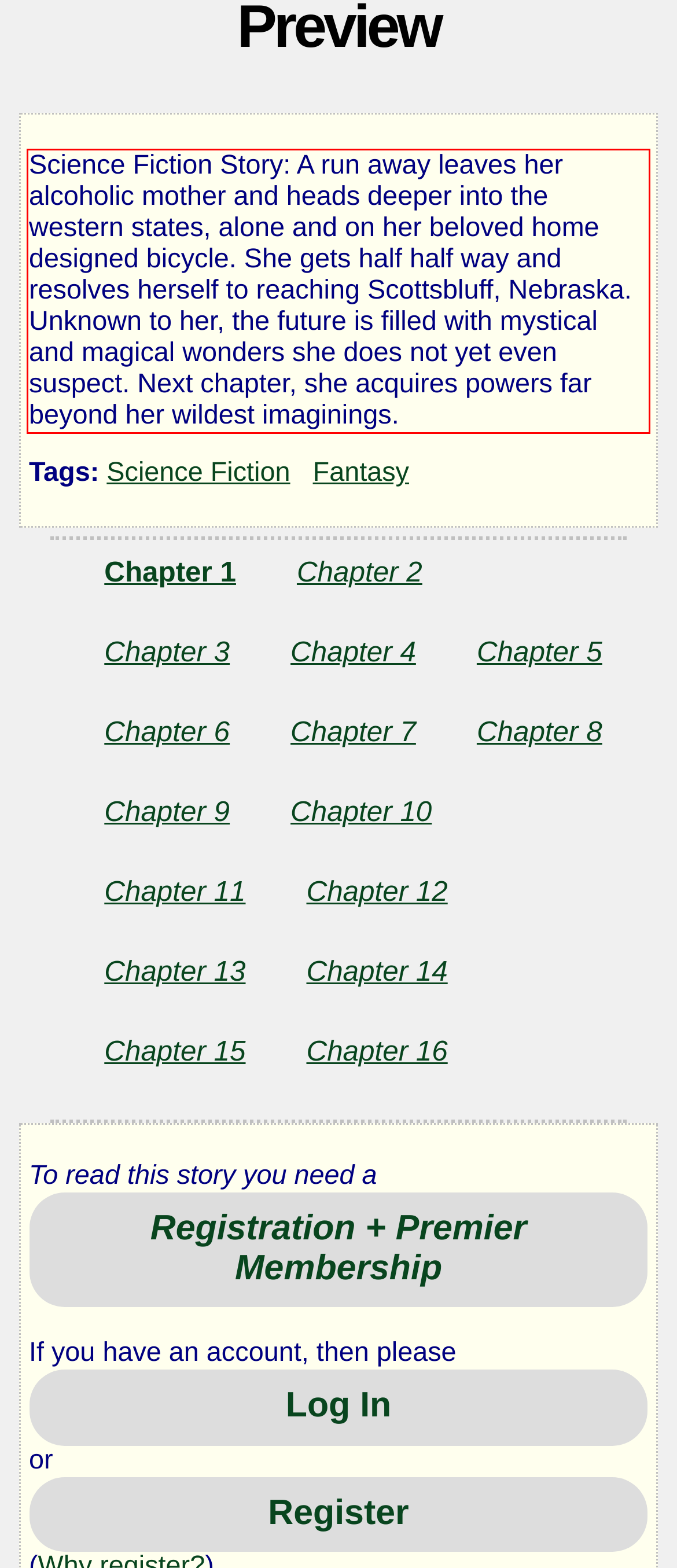Given a screenshot of a webpage with a red bounding box, please identify and retrieve the text inside the red rectangle.

Science Fiction Story: A run away leaves her alcoholic mother and heads deeper into the western states, alone and on her beloved home designed bicycle. She gets half half way and resolves herself to reaching Scottsbluff, Nebraska. Unknown to her, the future is filled with mystical and magical wonders she does not yet even suspect. Next chapter, she acquires powers far beyond her wildest imaginings.